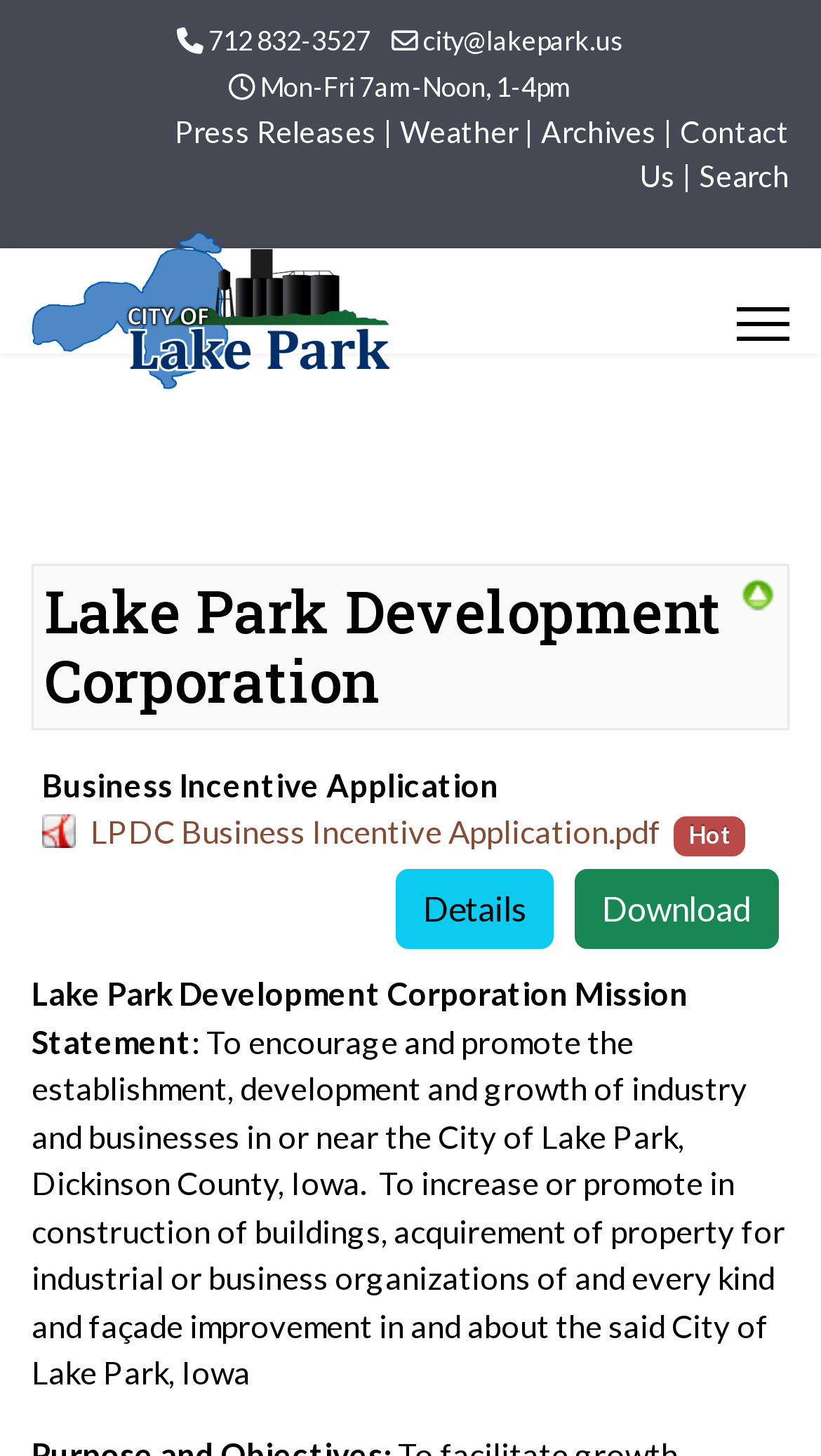Locate the bounding box coordinates of the element that should be clicked to execute the following instruction: "View press releases".

[0.213, 0.078, 0.459, 0.102]